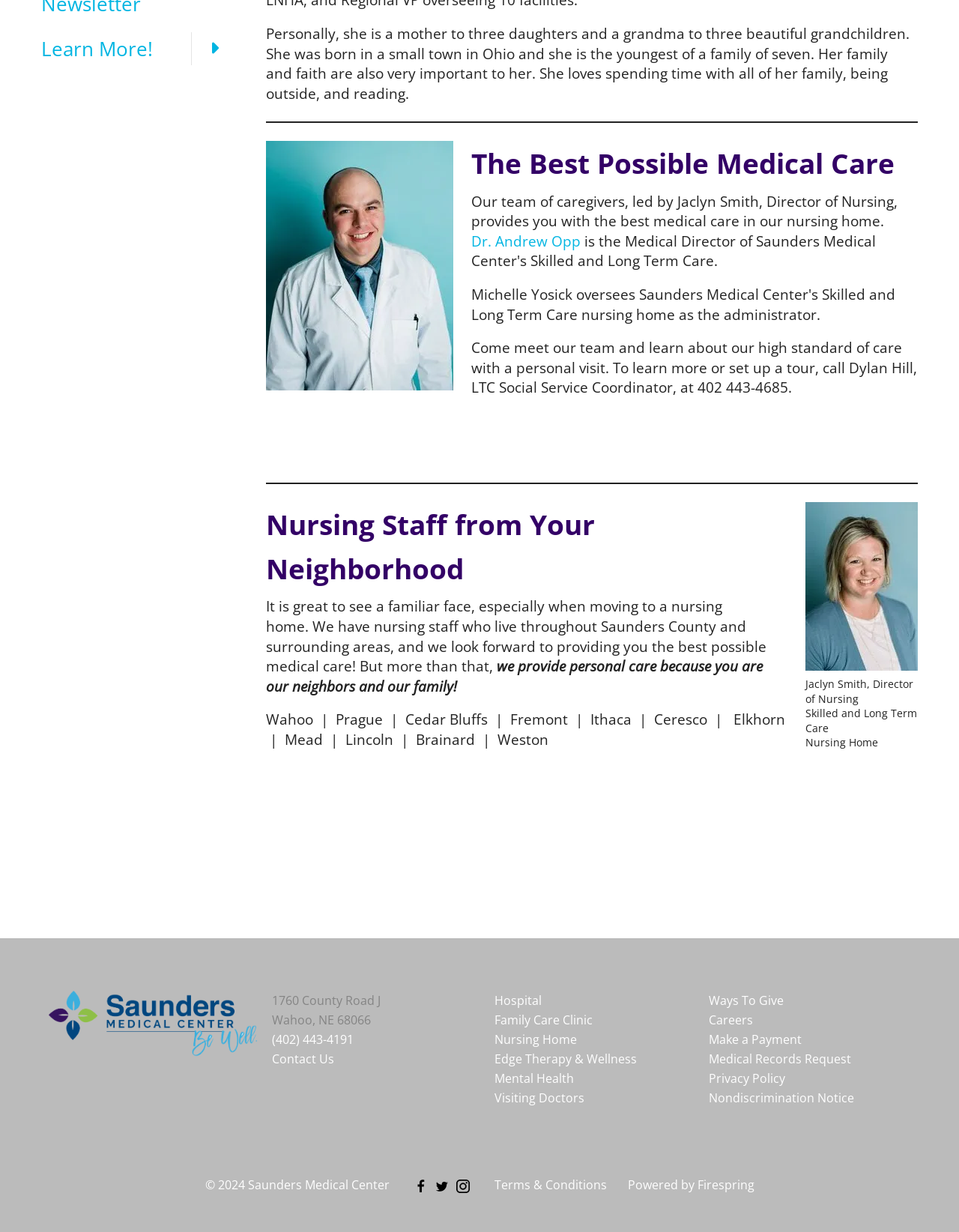Determine the bounding box coordinates of the region that needs to be clicked to achieve the task: "Click the 'Next Post →' link".

None